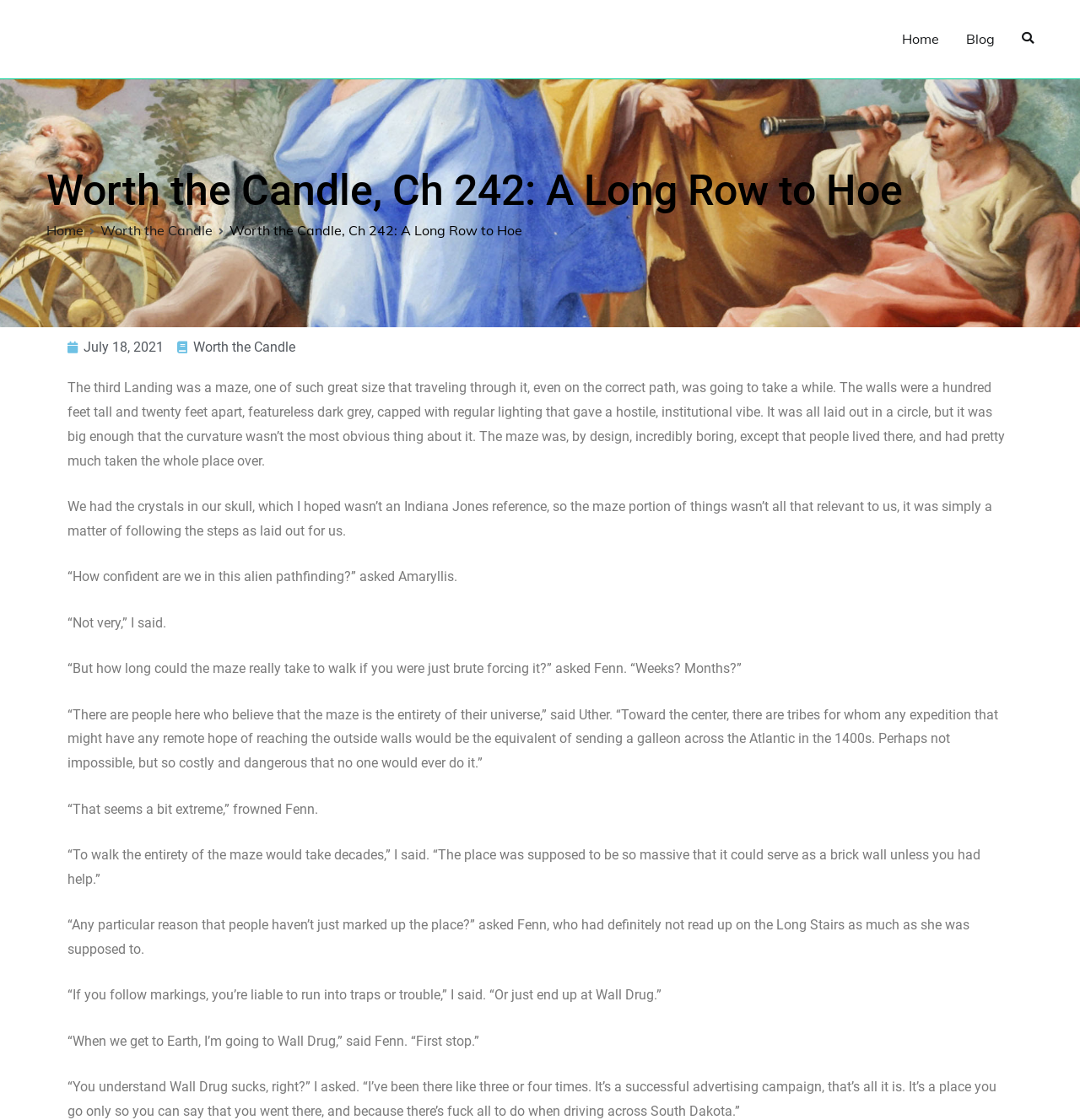Give a one-word or phrase response to the following question: When was this chapter published?

July 18, 2021